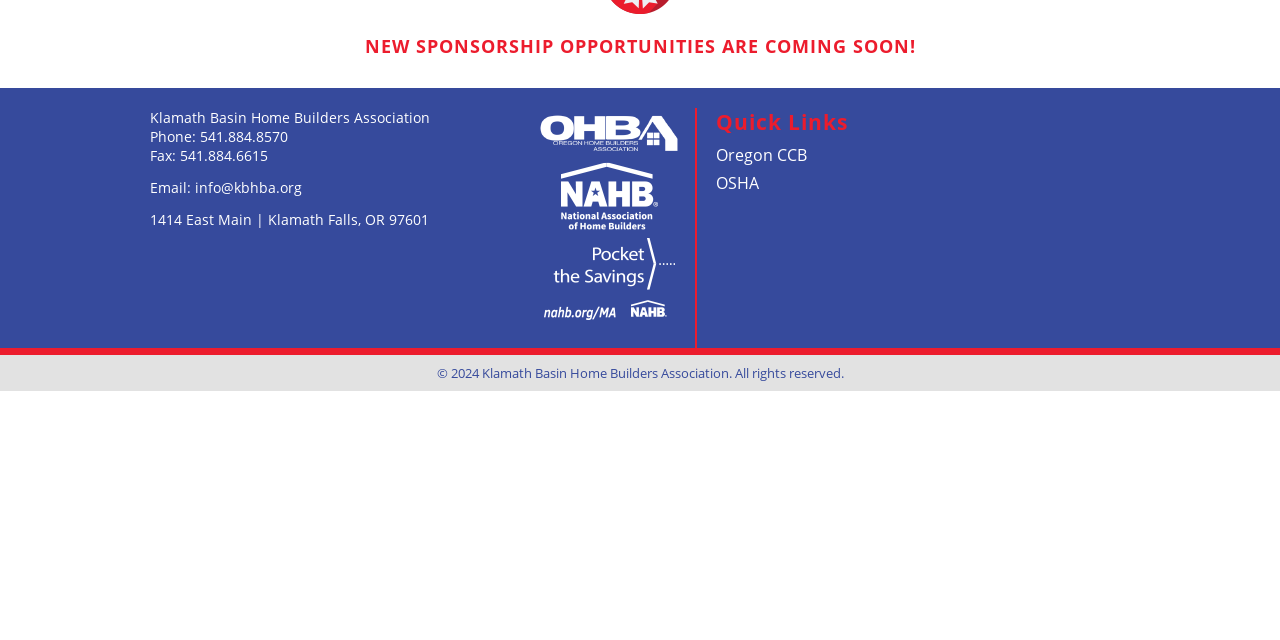Predict the bounding box for the UI component with the following description: "OSHA".

[0.559, 0.264, 0.888, 0.308]